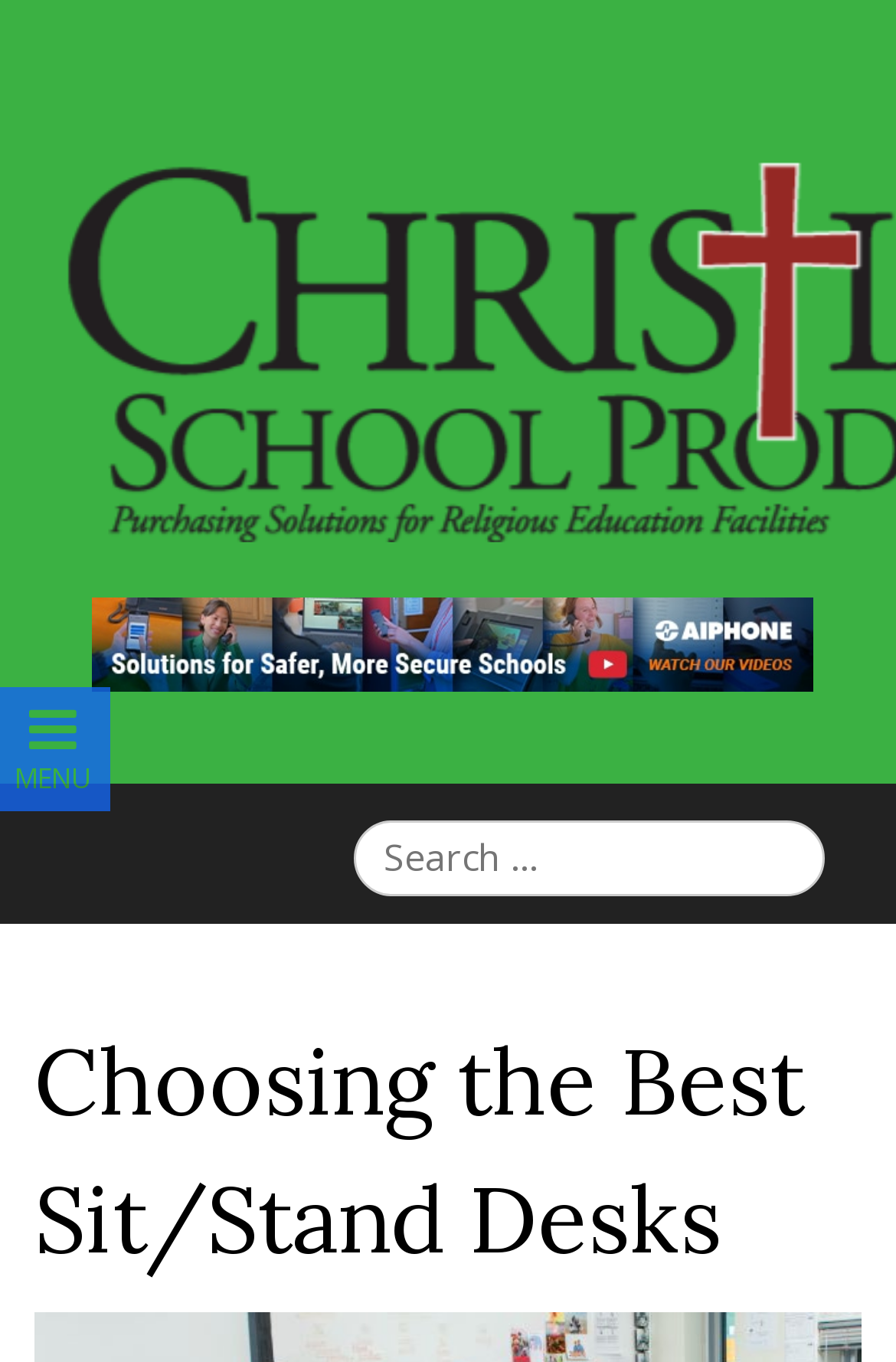What is the title of the main article?
Answer the question with a single word or phrase by looking at the picture.

Choosing the Best Sit/Stand Desks